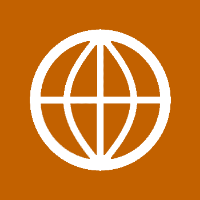Paint a vivid picture of the image with your description.

The image features a simple yet striking design of a globe icon set against a rich orange background. The globe, depicted in white, showcases a stylized representation of the Earth with longitudinal and latitudinal lines, symbolizing global connectivity and outreach. This graphic is likely associated with the "Locations" section of a webpage focused on training services, indicating where various training programs can be delivered. The accompanying text suggests a commitment to diverse training locations, enhancing the accessibility of educational opportunities for participants.